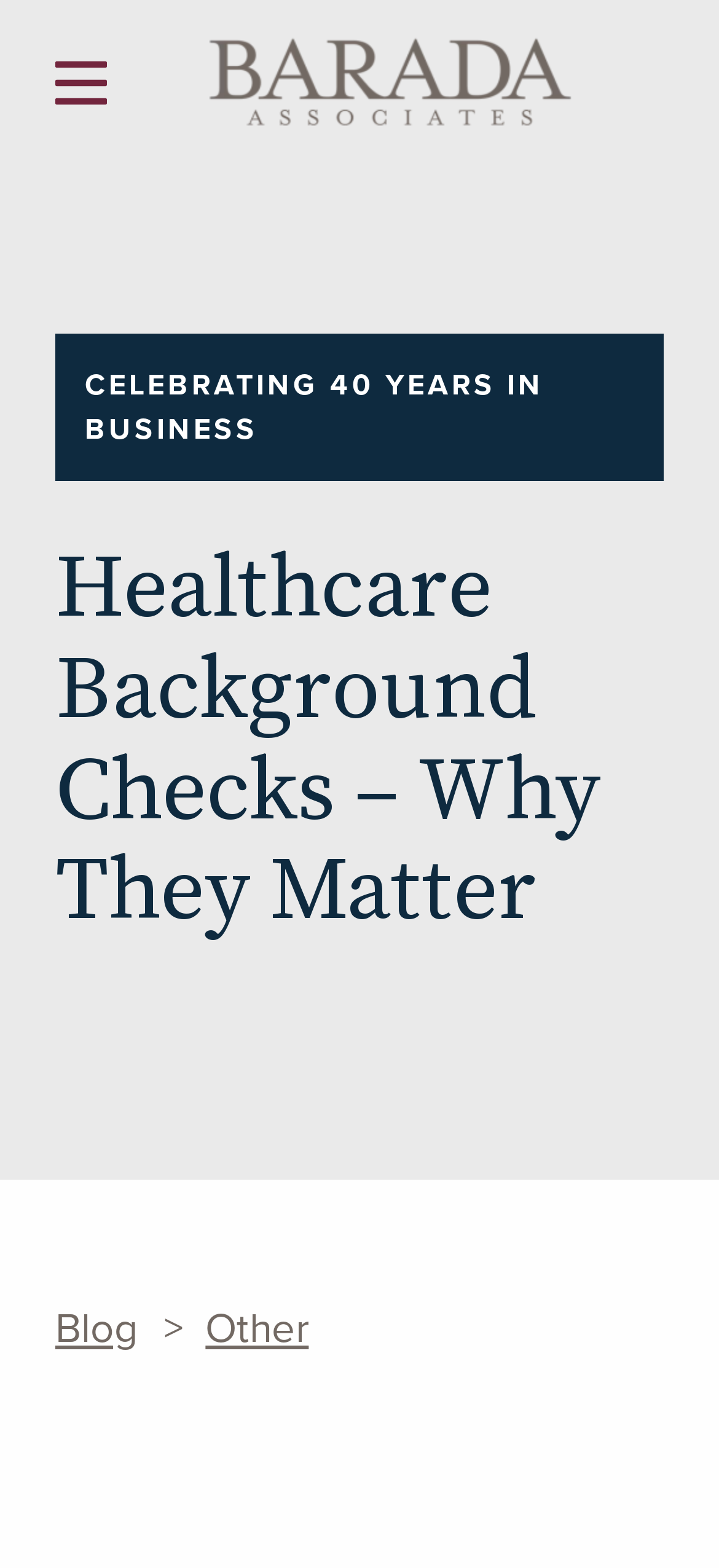What is the company name?
Please provide a single word or phrase as your answer based on the image.

Barada Associates